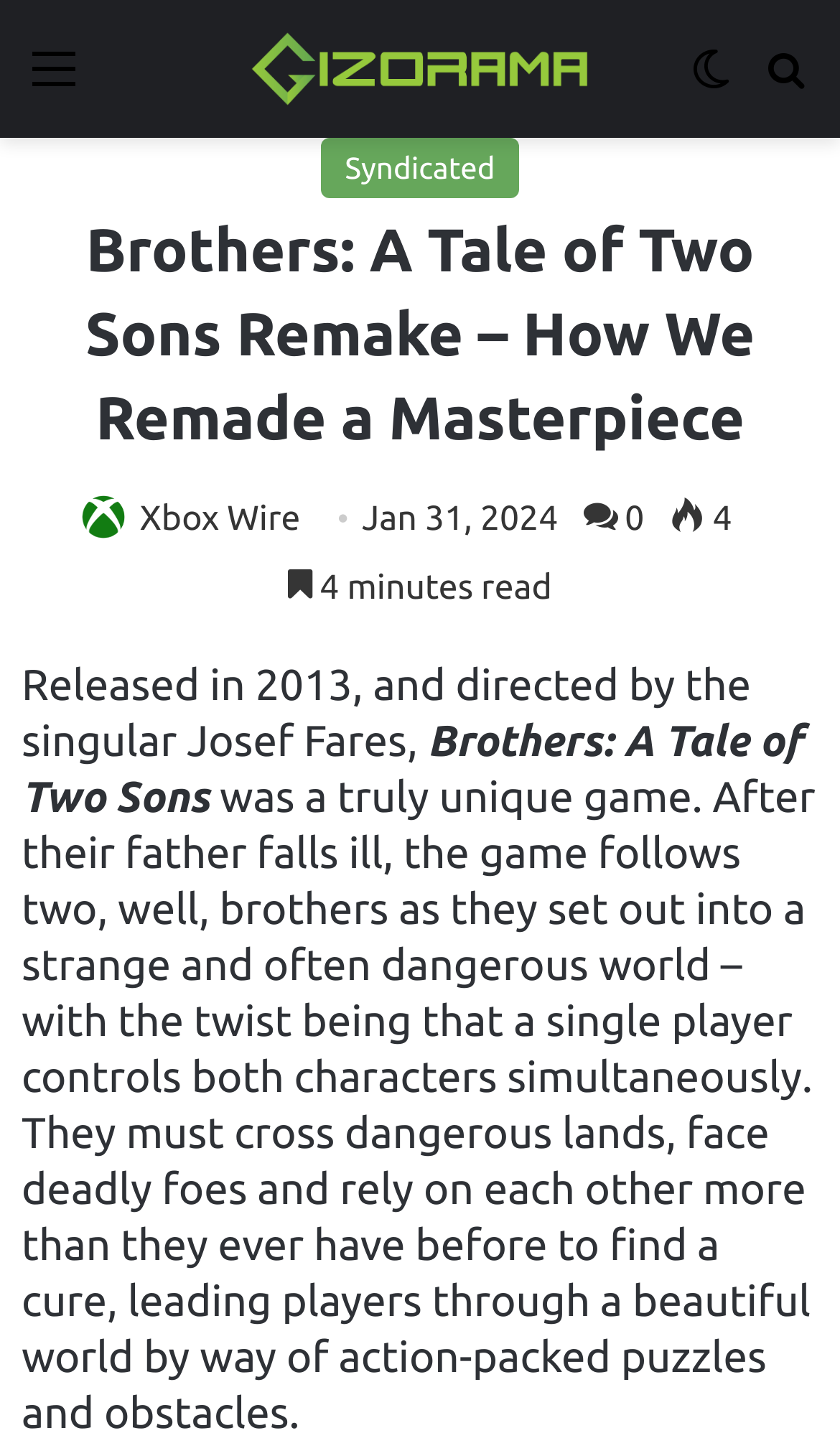What is the name of the game being discussed?
Based on the image content, provide your answer in one word or a short phrase.

Brothers: A Tale of Two Sons